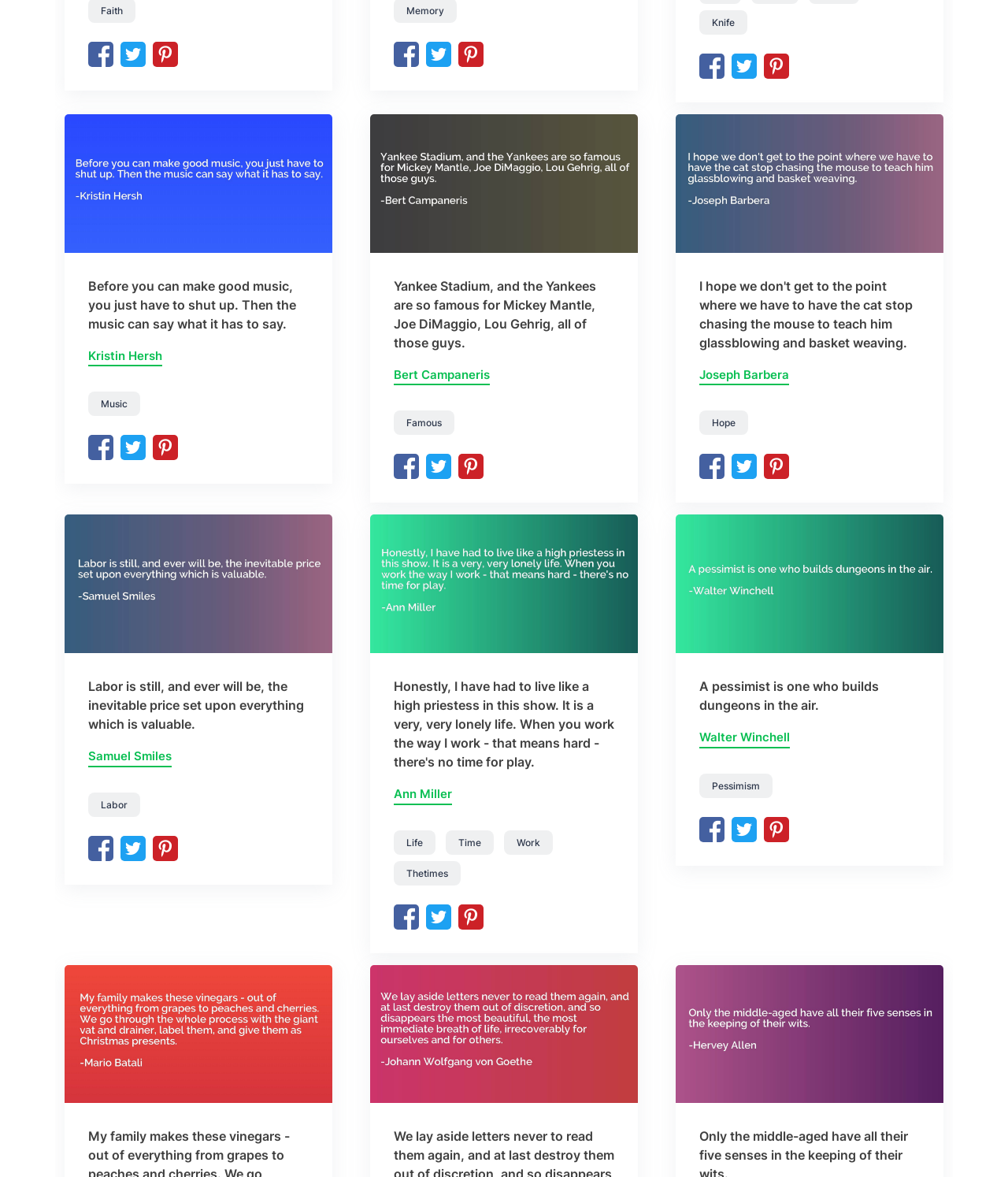Please pinpoint the bounding box coordinates for the region I should click to adhere to this instruction: "Share on Pinterest".

[0.758, 0.387, 0.783, 0.401]